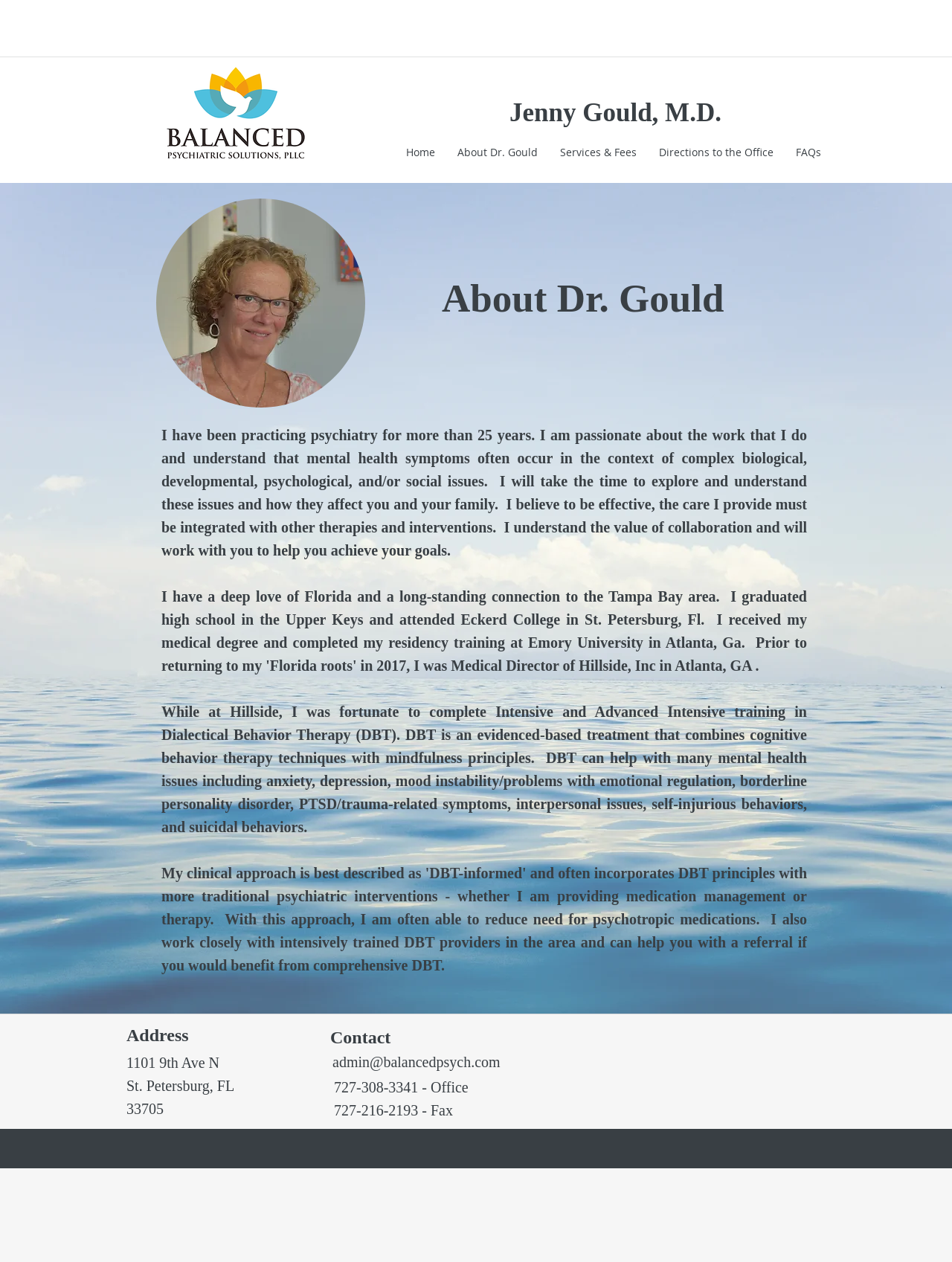Given the description: "Faculty", determine the bounding box coordinates of the UI element. The coordinates should be formatted as four float numbers between 0 and 1, [left, top, right, bottom].

None